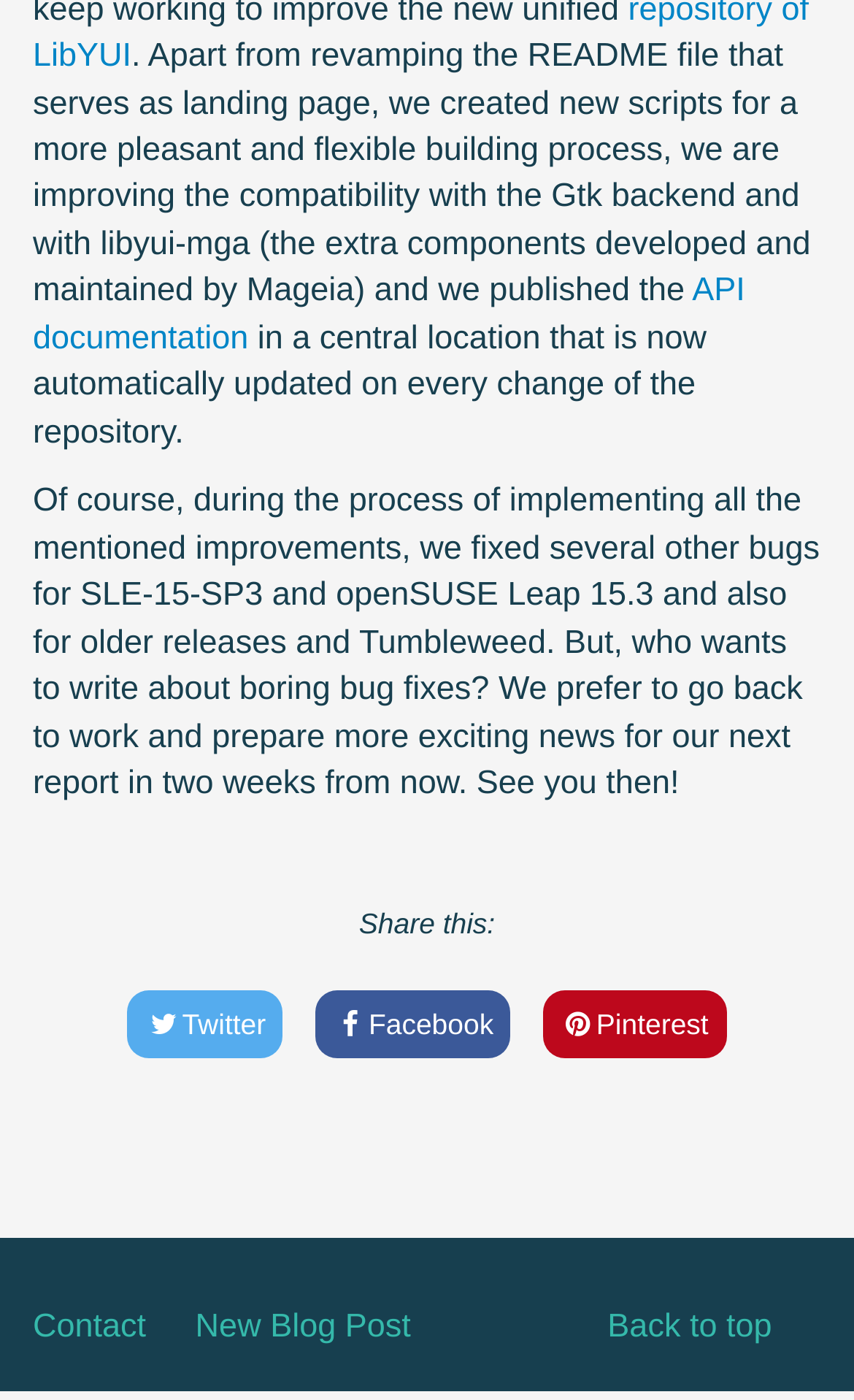Is there a way to navigate back to the top of the page?
Please answer the question with a single word or phrase, referencing the image.

Yes